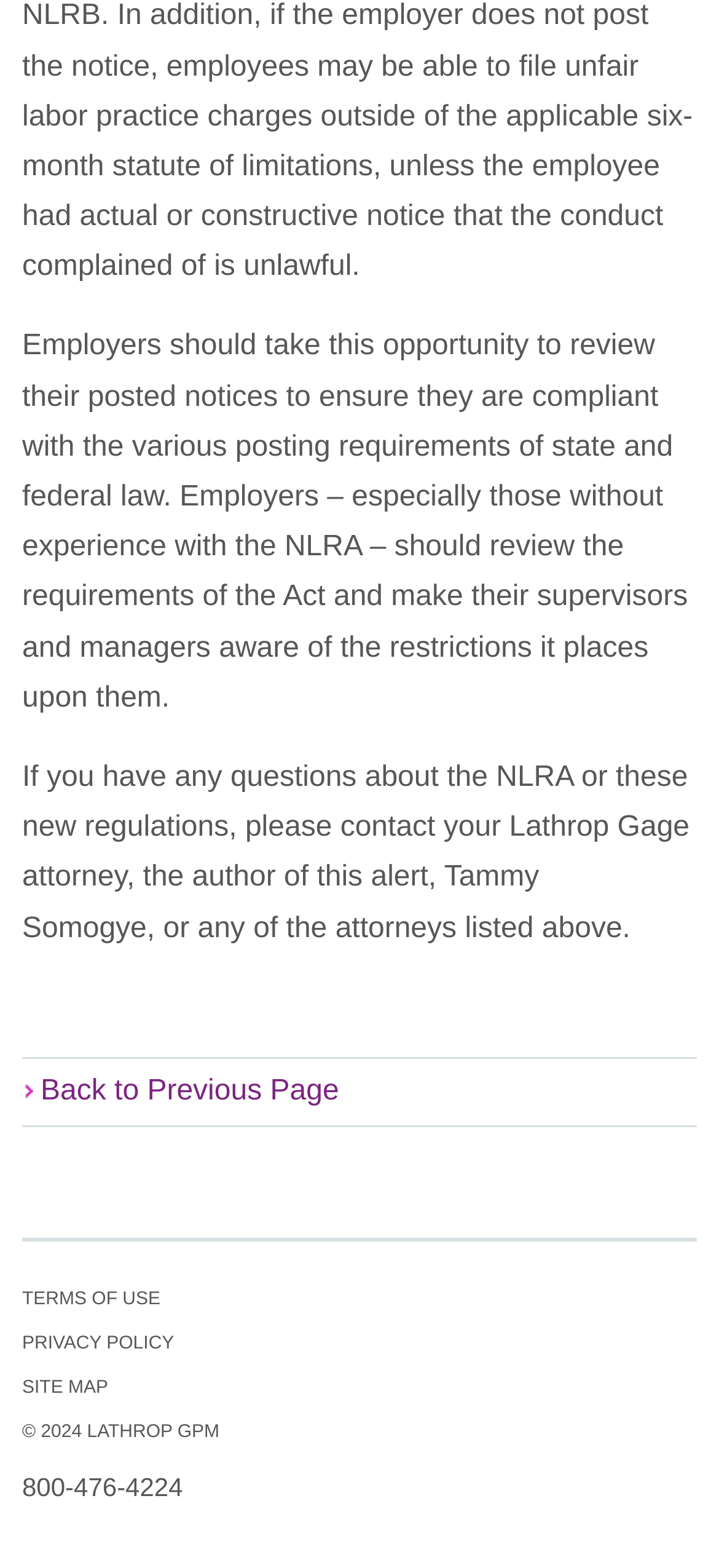Where can I find the contact information of the author?
Using the information from the image, answer the question thoroughly.

The static text element with the OCR text 'If you have any questions about the NLRA or these new regulations, please contact your Lathrop Gage attorney, the author of this alert, Tammy Somogye...' provides the contact information of the author, Tammy Somogye.